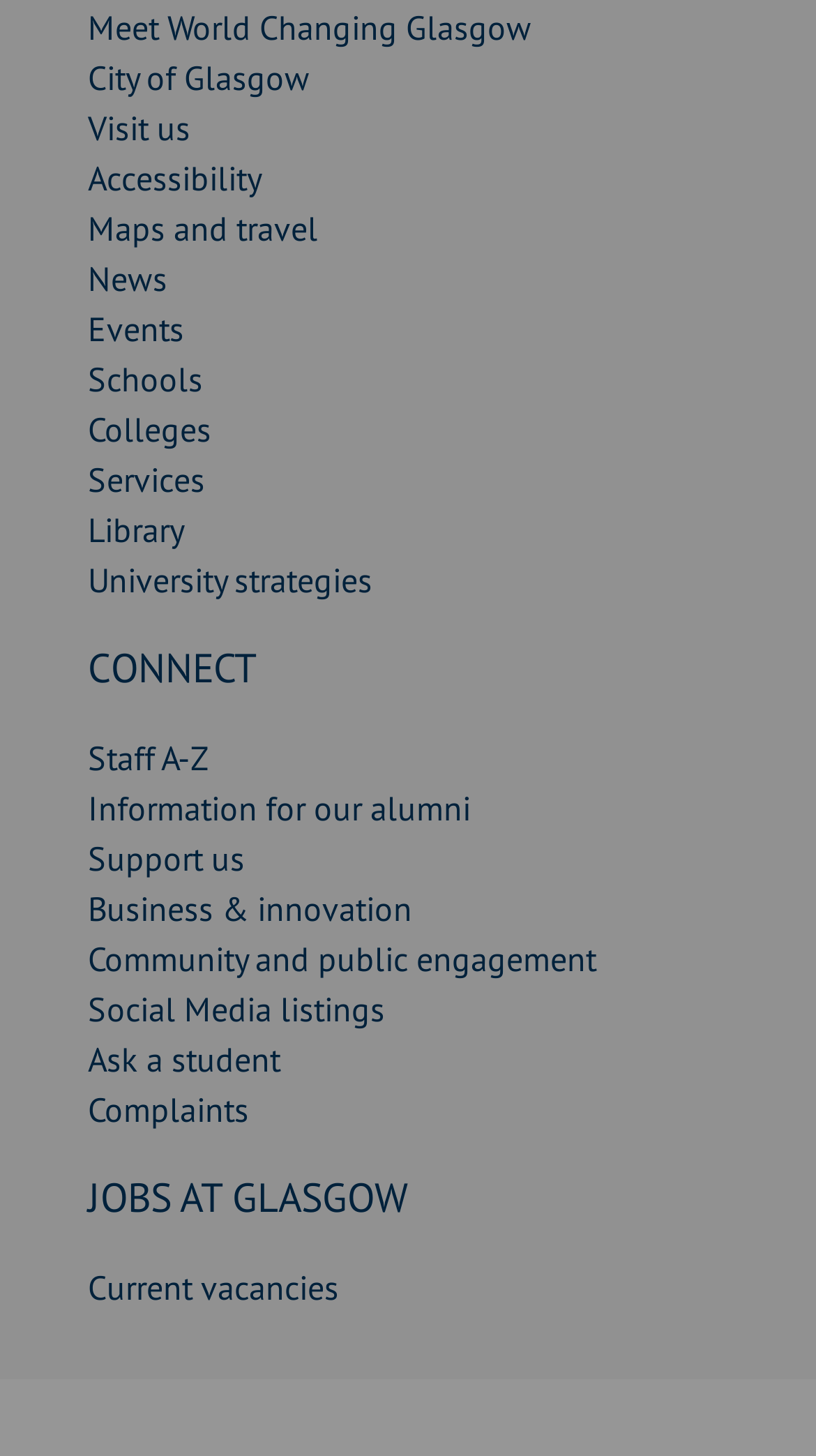What is the category of 'Library'?
Please answer the question as detailed as possible.

The link 'Library' is located under the category of 'Services' which is a section on the webpage. This can be inferred by looking at the links surrounding 'Library' and their descriptions.